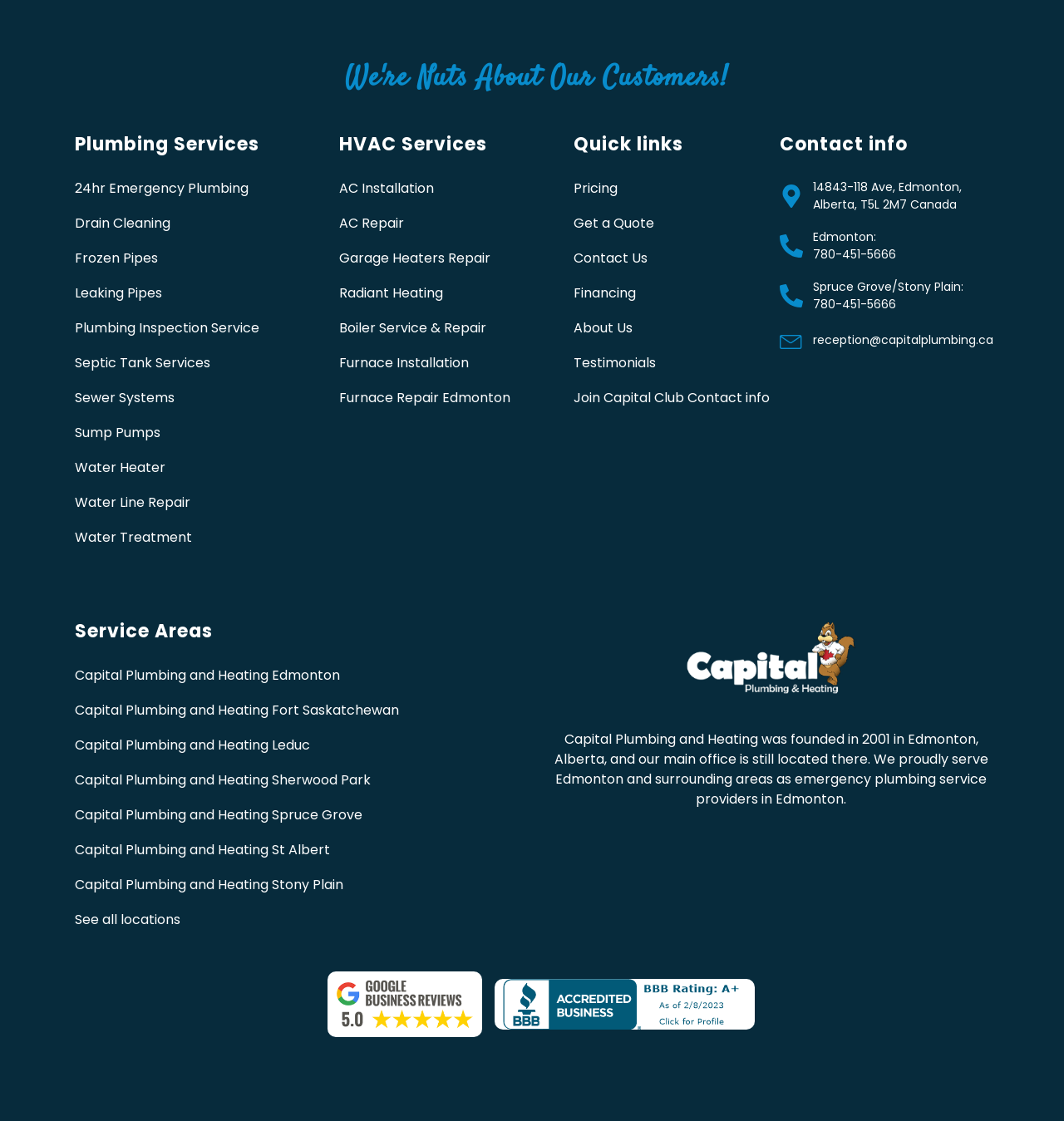Find the bounding box coordinates of the clickable region needed to perform the following instruction: "Get a Quote". The coordinates should be provided as four float numbers between 0 and 1, i.e., [left, top, right, bottom].

[0.539, 0.191, 0.615, 0.208]